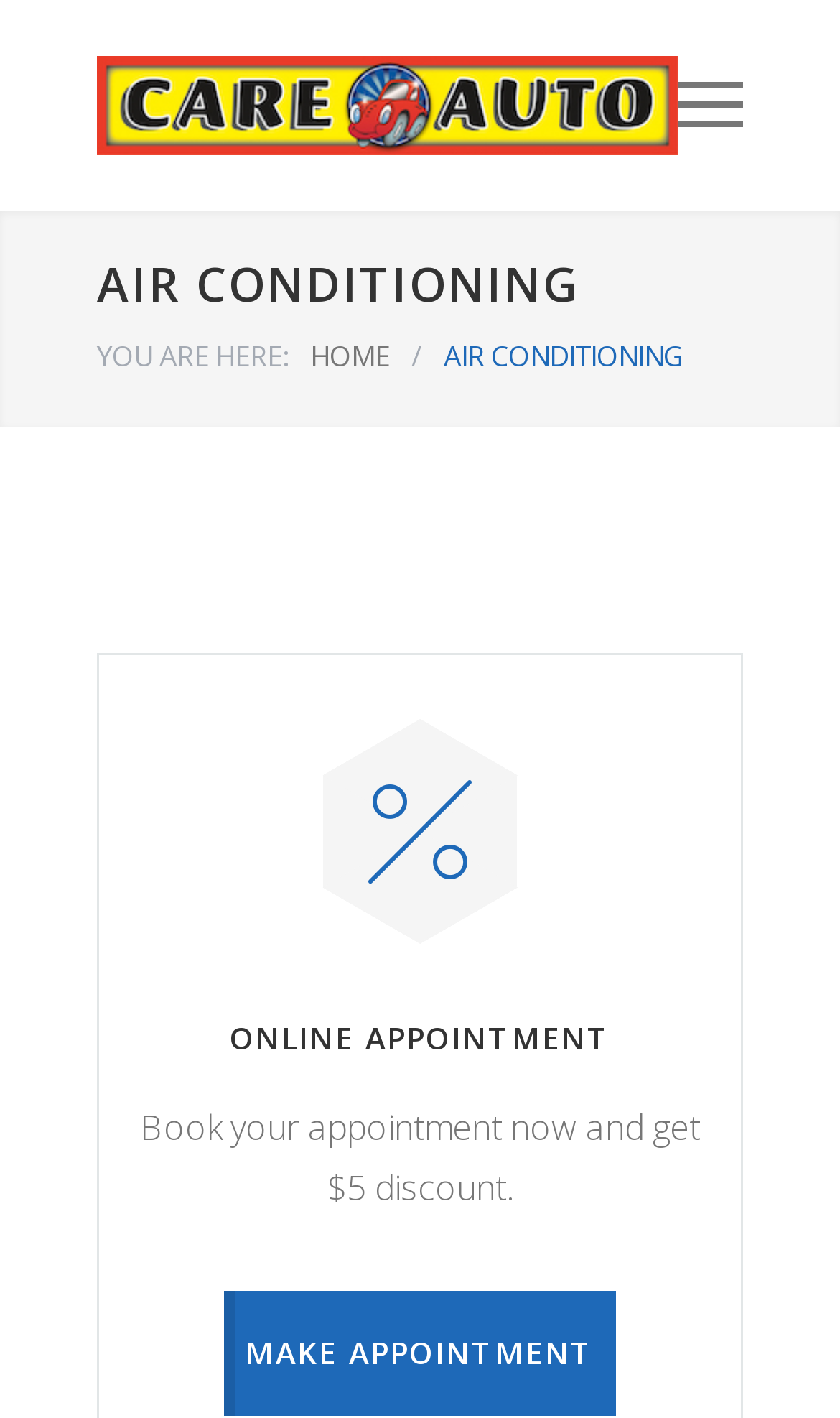Using the provided element description: "MAKE APPOINTMENT", determine the bounding box coordinates of the corresponding UI element in the screenshot.

[0.267, 0.91, 0.733, 0.998]